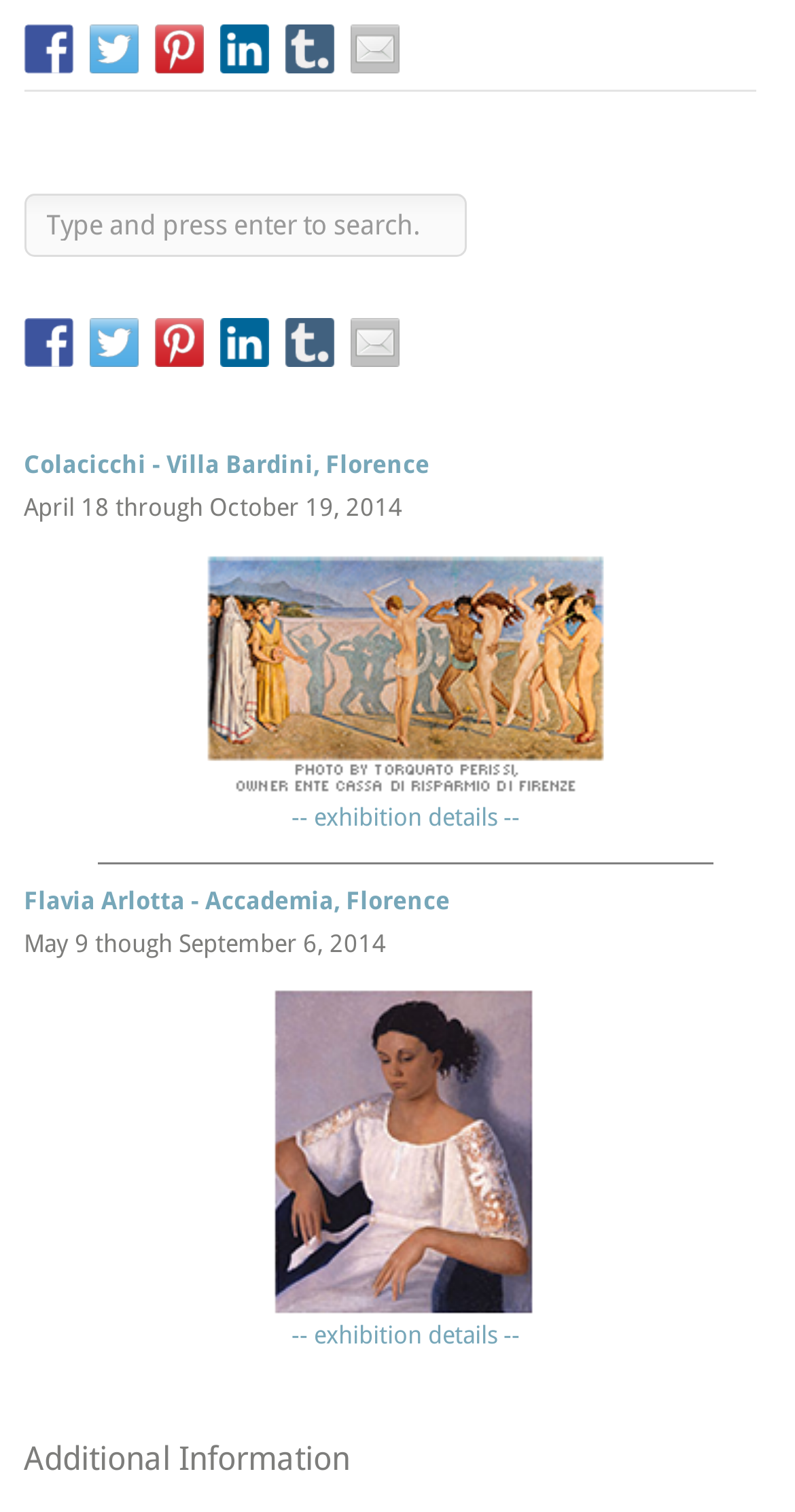Find the bounding box coordinates of the area to click in order to follow the instruction: "Login to your account".

None